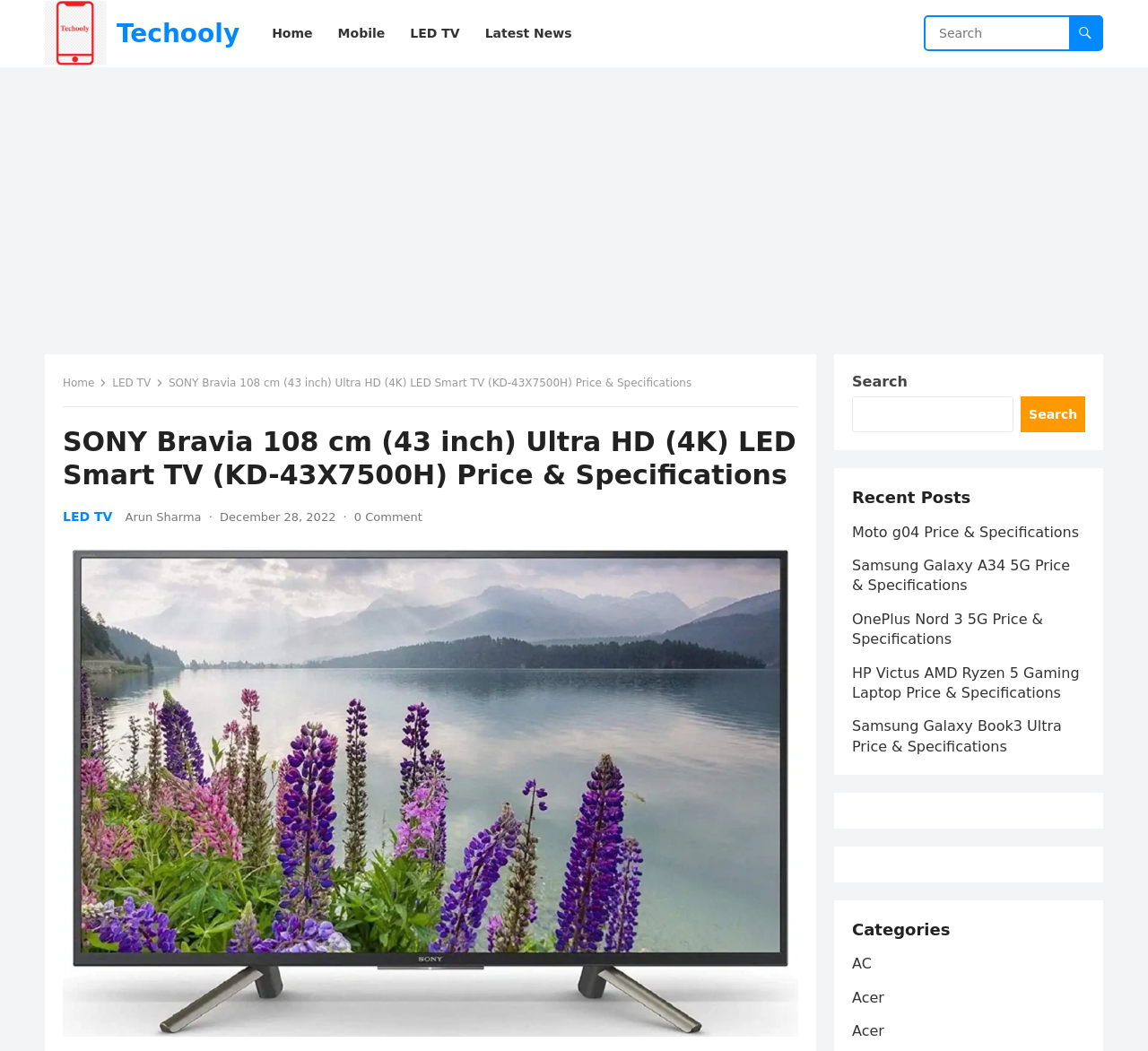Please determine the bounding box coordinates for the element that should be clicked to follow these instructions: "Switch to English language".

None